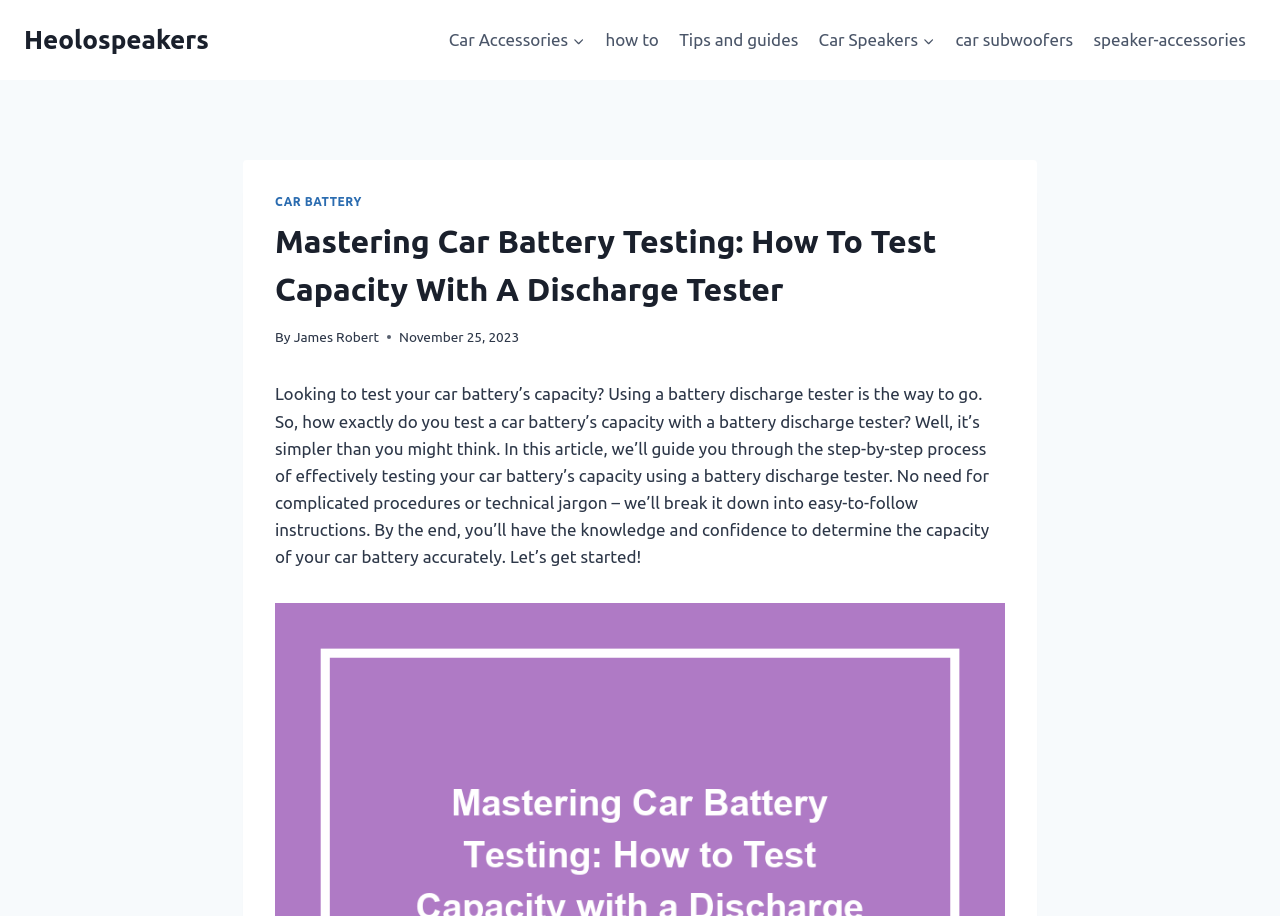Who is the author of the article?
Ensure your answer is thorough and detailed.

The author's name can be found by looking at the 'By' section, which mentions 'James Robert' as the author of the article.